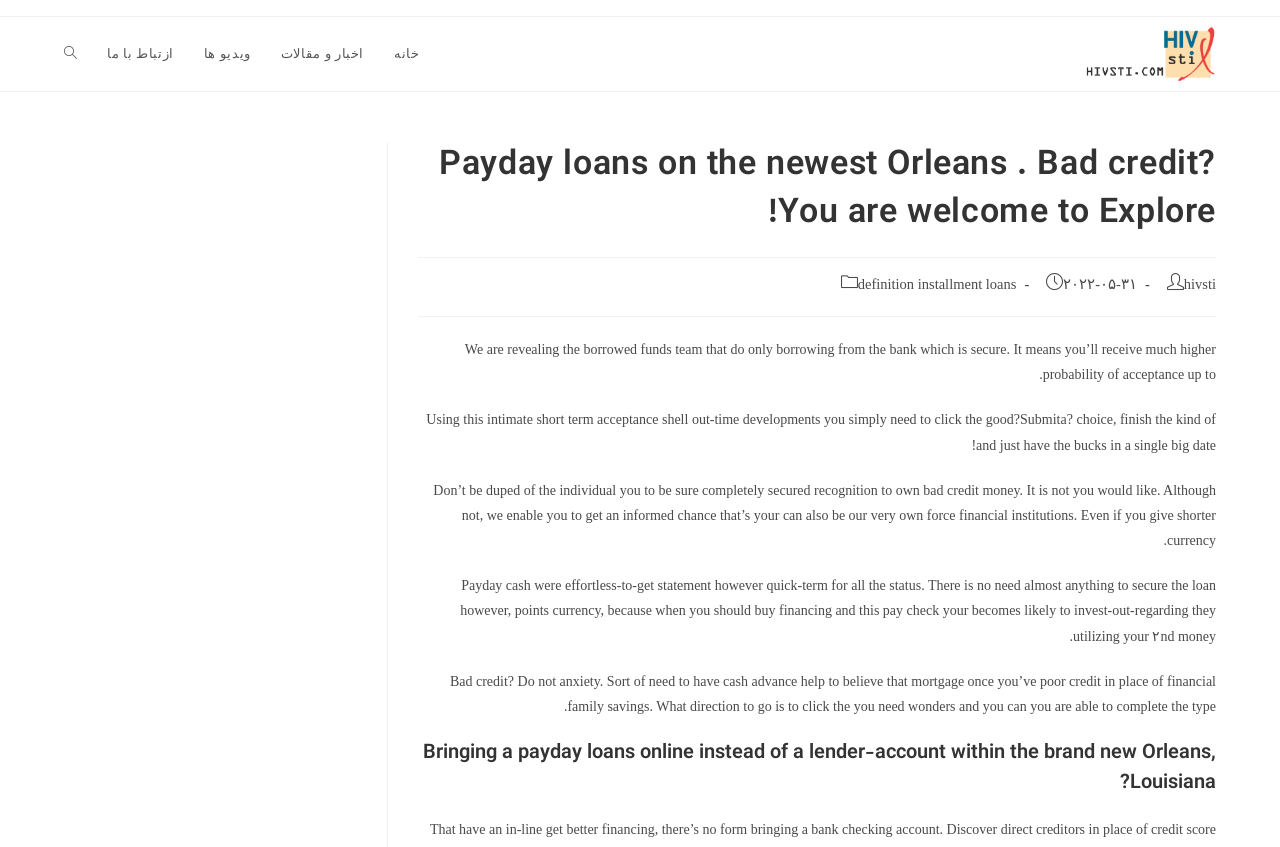Find the bounding box coordinates of the element's region that should be clicked in order to follow the given instruction: "Click the 'definition installment loans' link". The coordinates should consist of four float numbers between 0 and 1, i.e., [left, top, right, bottom].

[0.67, 0.326, 0.794, 0.345]